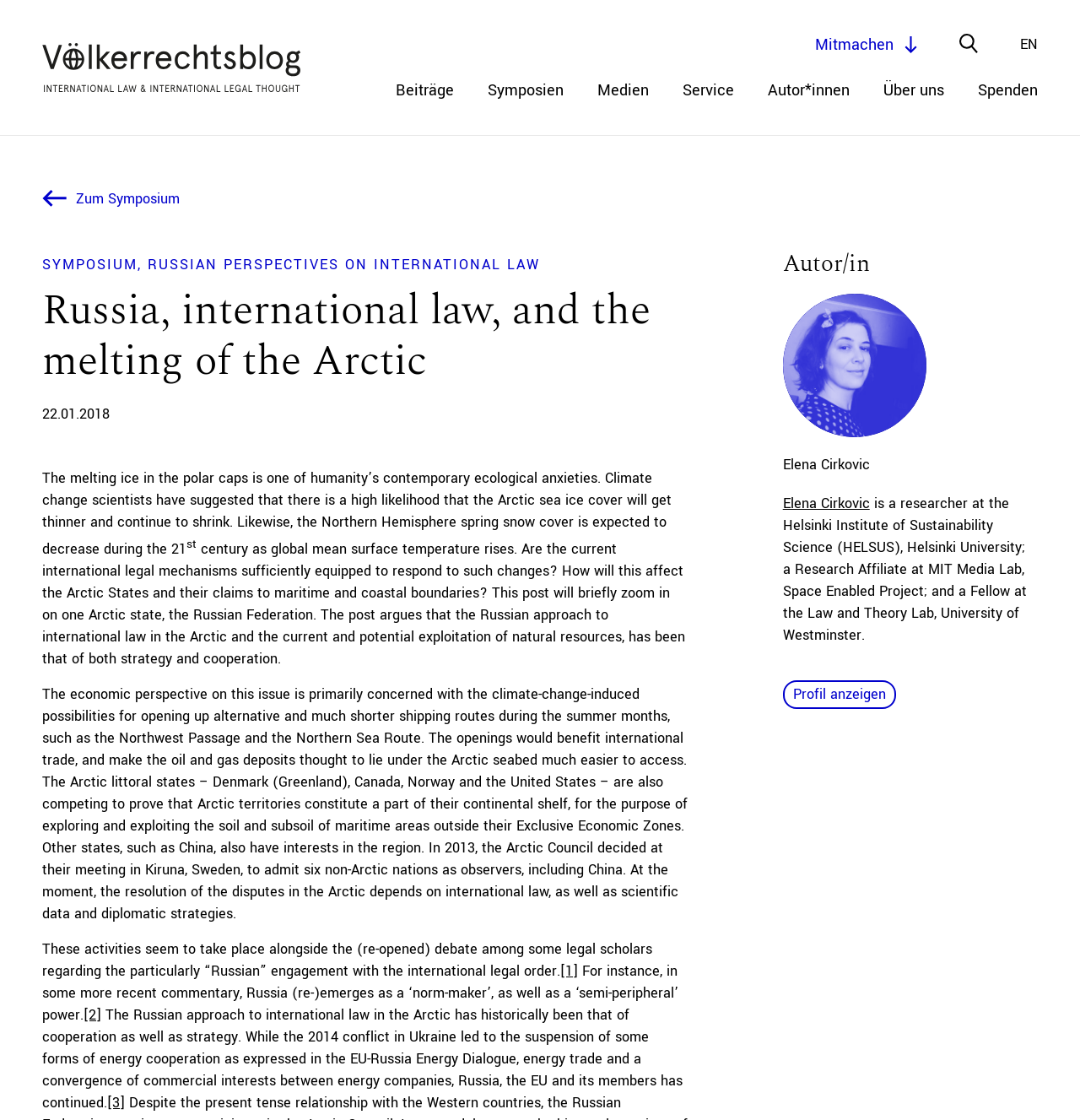What is the primary heading on this webpage?

Russia, international law, and the melting of the Arctic